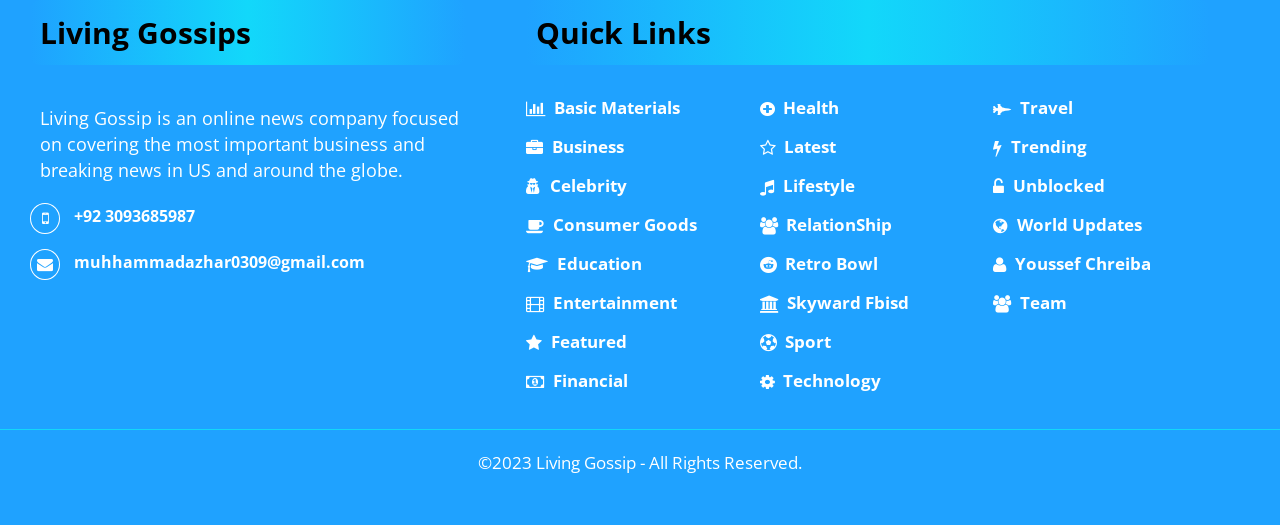Please determine the bounding box coordinates for the UI element described as: "Basic Materials".

[0.411, 0.183, 0.531, 0.227]